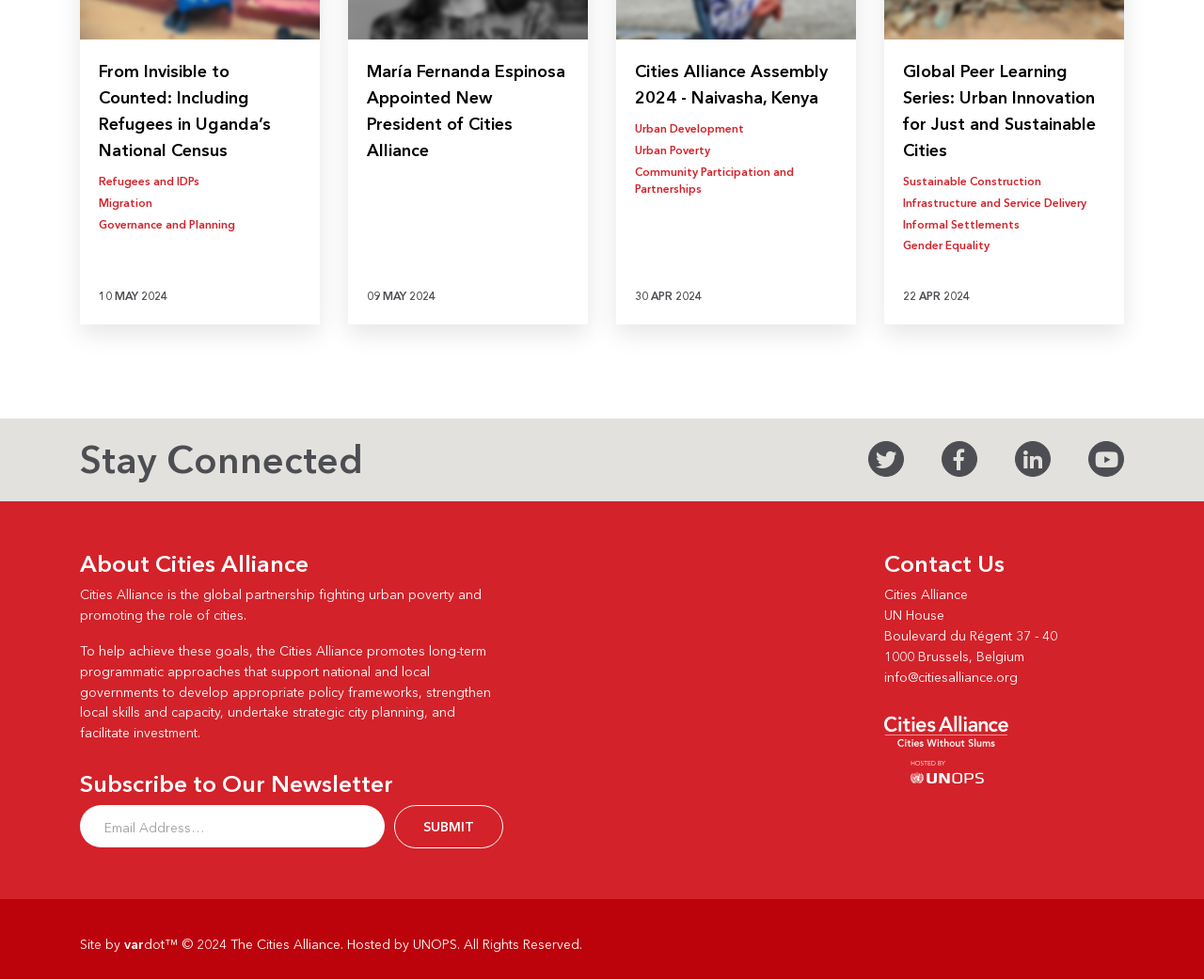Identify the bounding box coordinates of the region that needs to be clicked to carry out this instruction: "Click the link to read about including refugees in Uganda’s national census". Provide these coordinates as four float numbers ranging from 0 to 1, i.e., [left, top, right, bottom].

[0.082, 0.06, 0.25, 0.167]